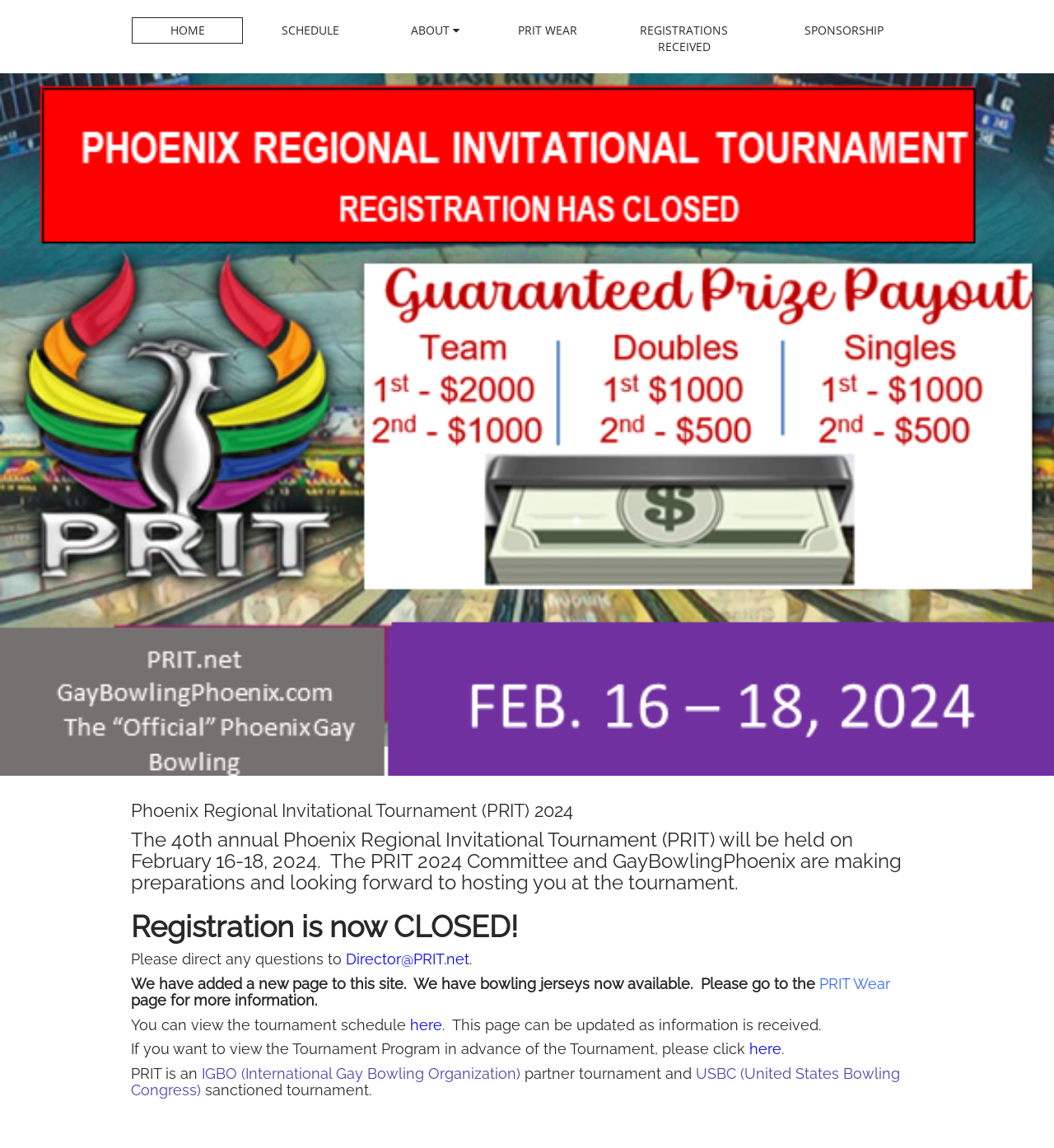Return the bounding box coordinates of the UI element that corresponds to this description: "Home". The coordinates must be given as four float numbers in the range of 0 and 1, [left, top, right, bottom].

[0.125, 0.015, 0.231, 0.038]